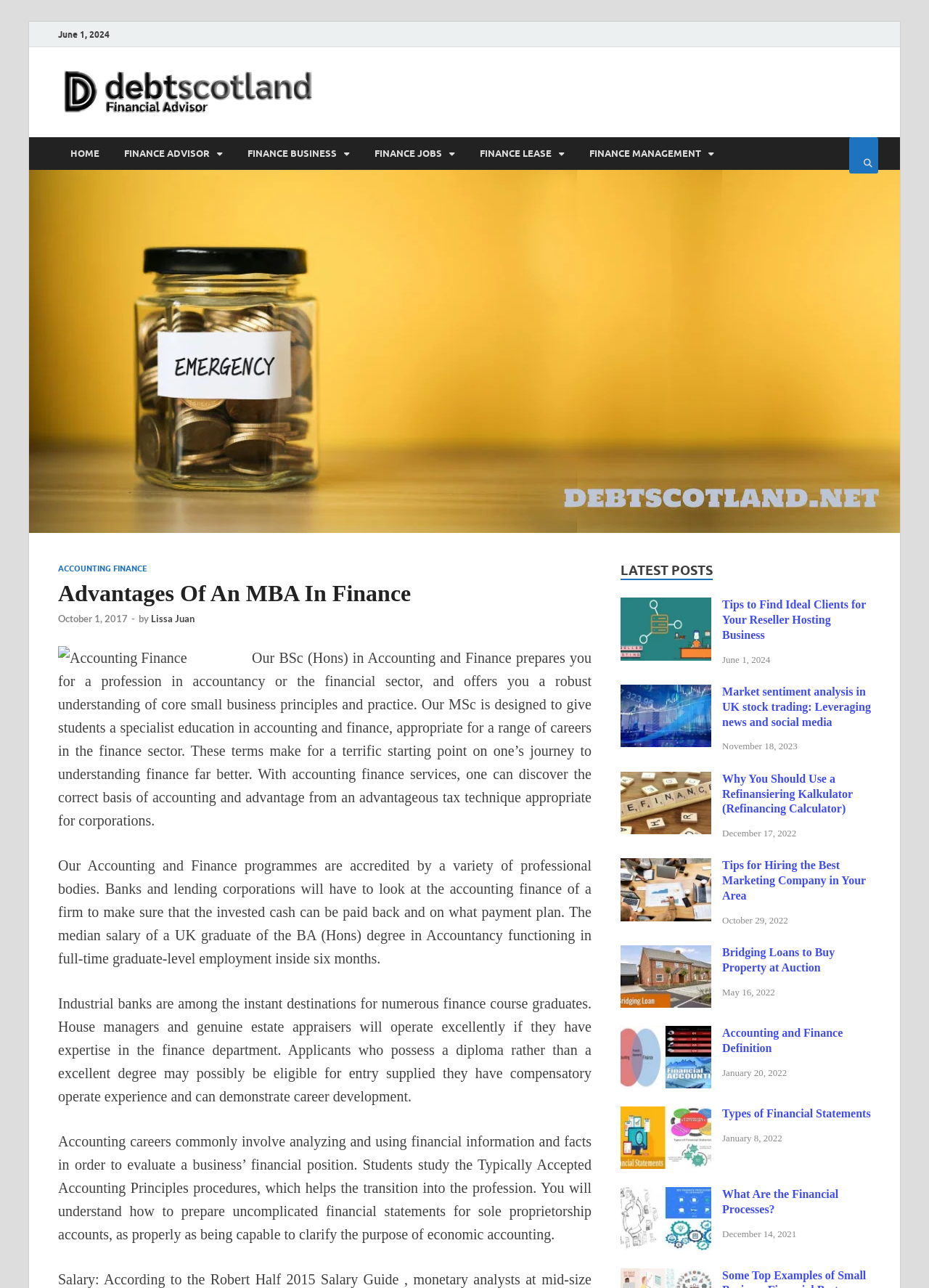What is the profession mentioned in the second paragraph?
Please answer the question with a single word or phrase, referencing the image.

Financial Advisor